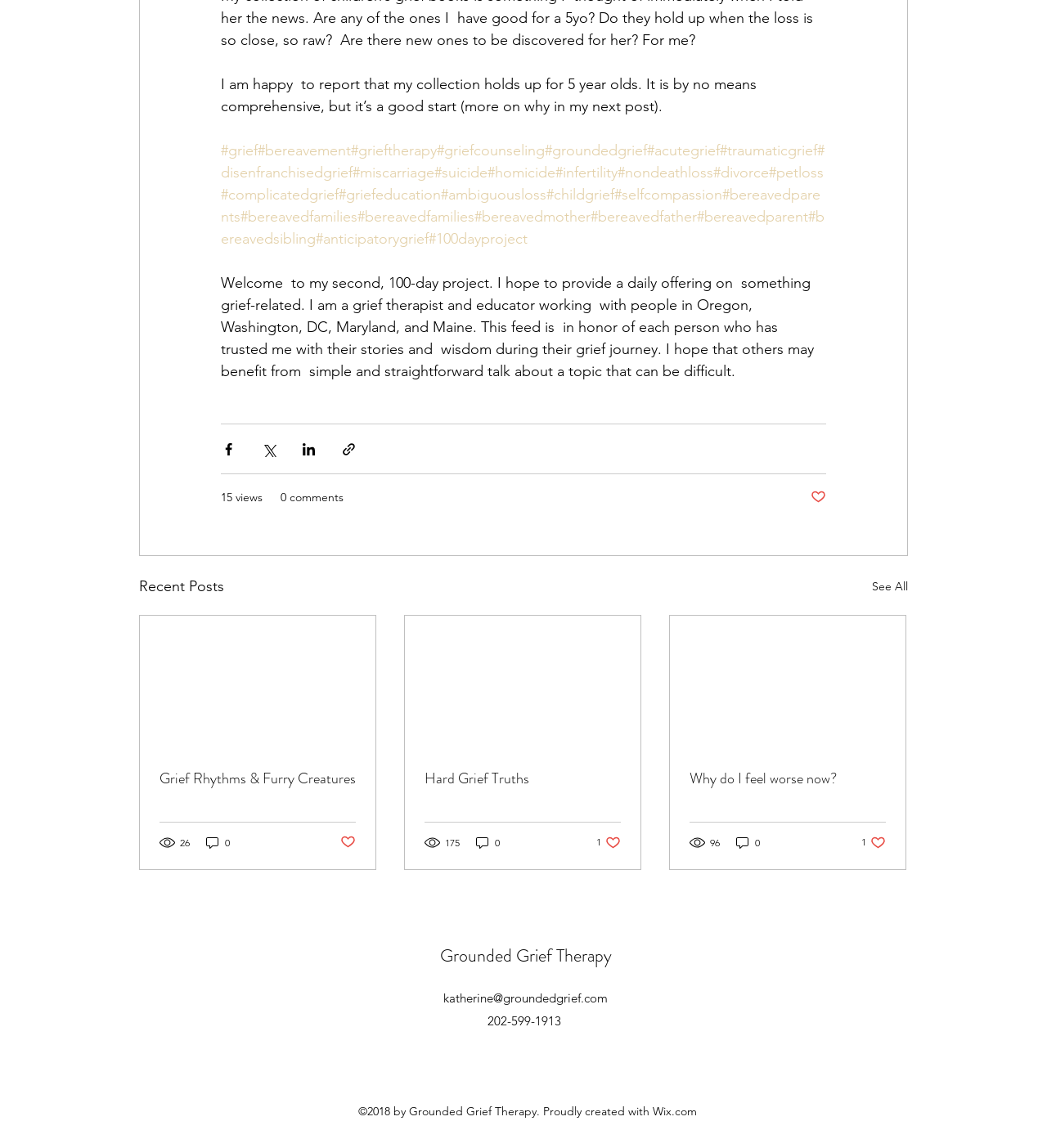Find the bounding box coordinates for the element that must be clicked to complete the instruction: "View the 'Grounded Grief Therapy' link". The coordinates should be four float numbers between 0 and 1, indicated as [left, top, right, bottom].

[0.42, 0.821, 0.584, 0.843]